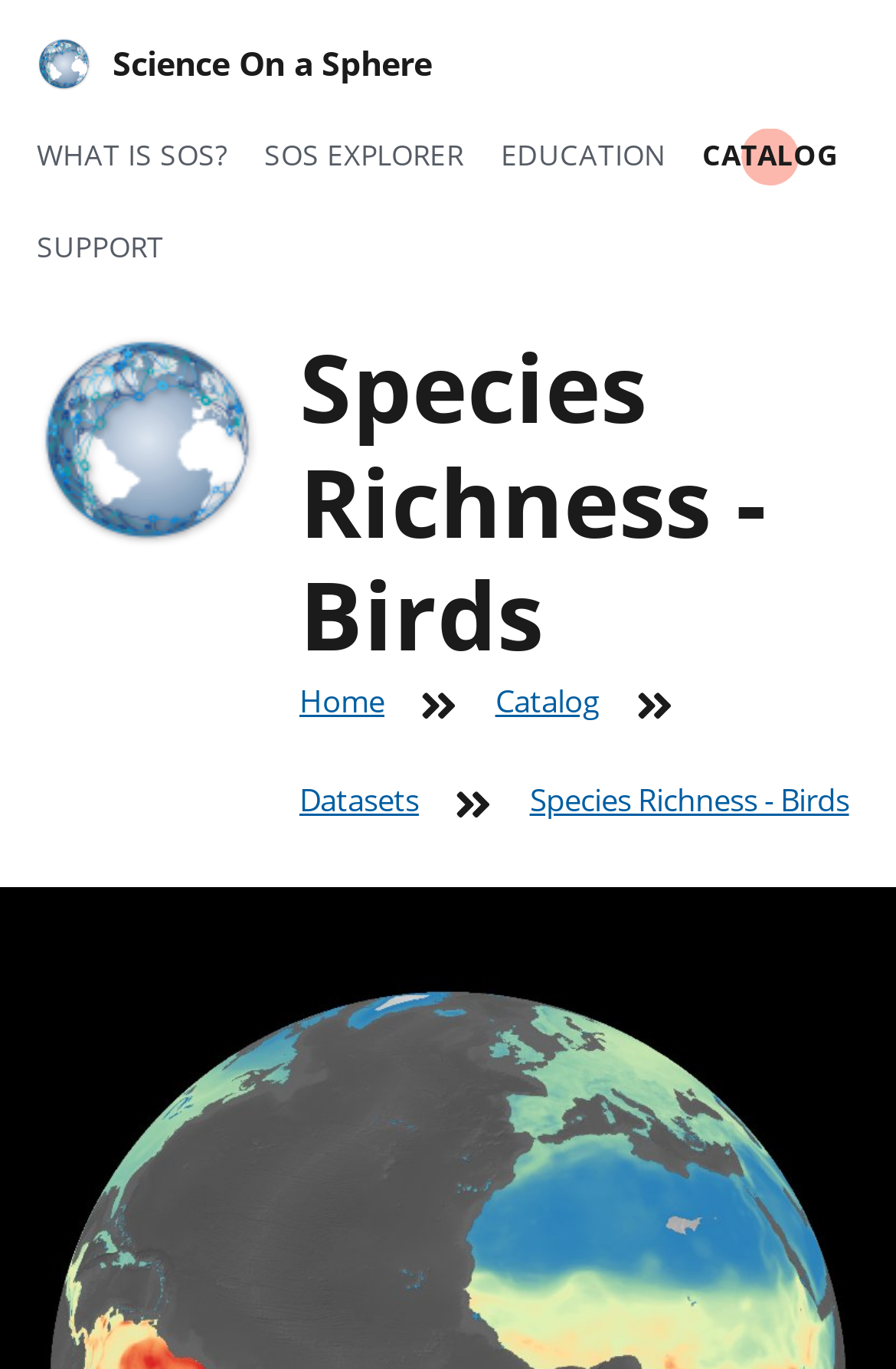How many images are in the breadcrumbs list?
From the screenshot, provide a brief answer in one word or phrase.

3